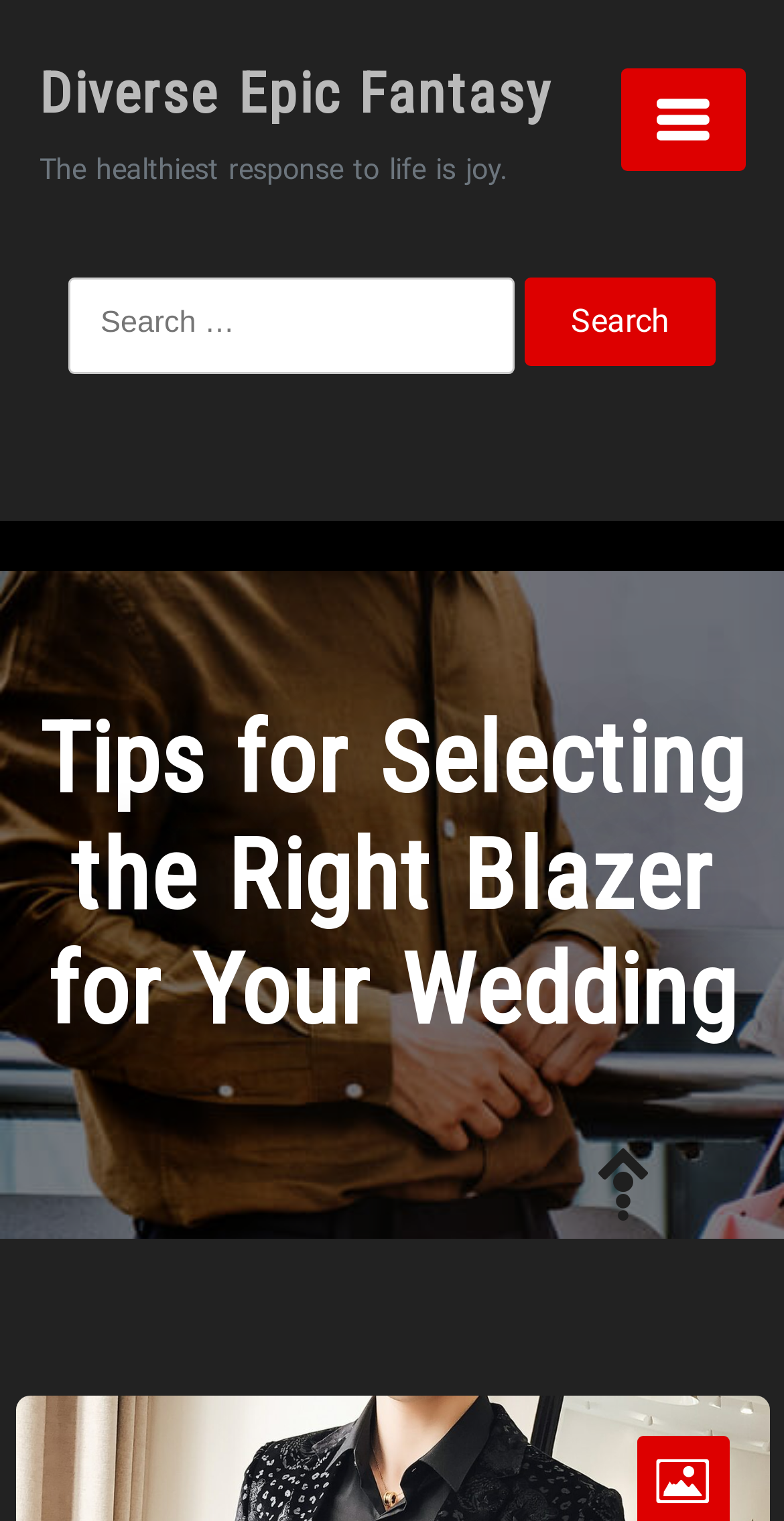What is the topic of the main content on the webpage?
Based on the image, respond with a single word or phrase.

Selecting a wedding blazer